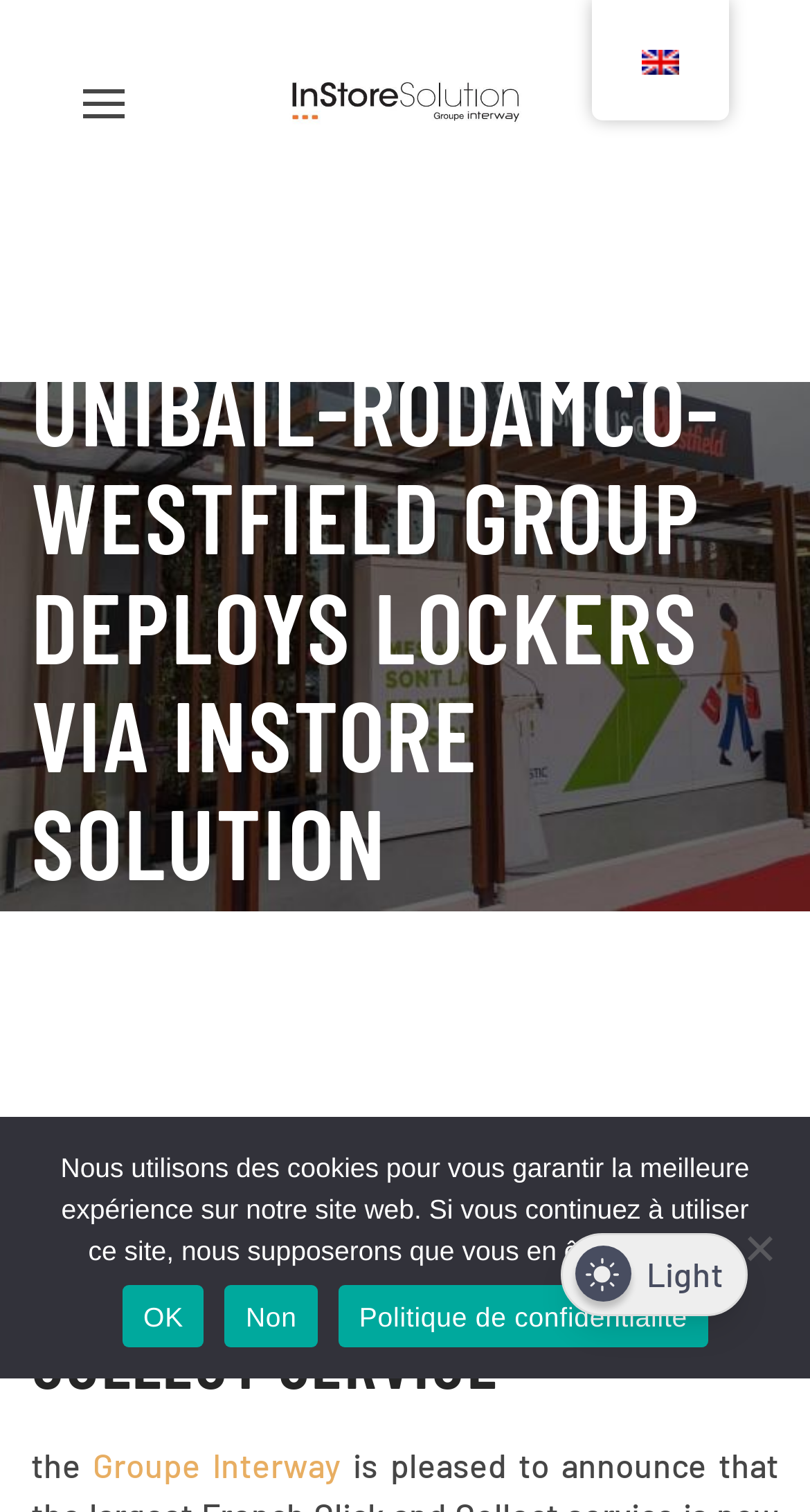Locate the bounding box coordinates of the UI element described by: "parent_node: Open search". Provide the coordinates as four float numbers between 0 and 1, formatted as [left, top, right, bottom].

None